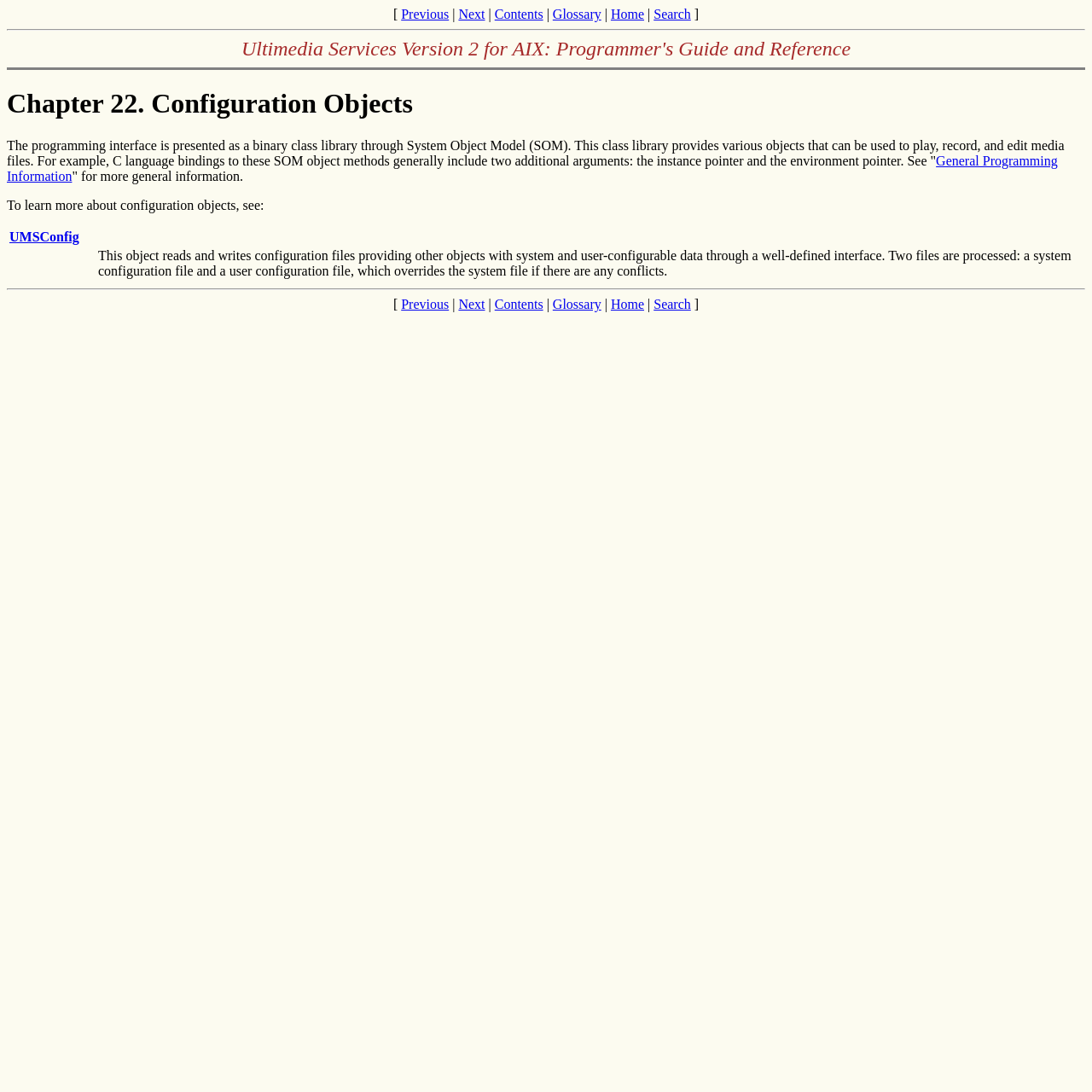Can you pinpoint the bounding box coordinates for the clickable element required for this instruction: "search for something"? The coordinates should be four float numbers between 0 and 1, i.e., [left, top, right, bottom].

[0.599, 0.006, 0.633, 0.02]